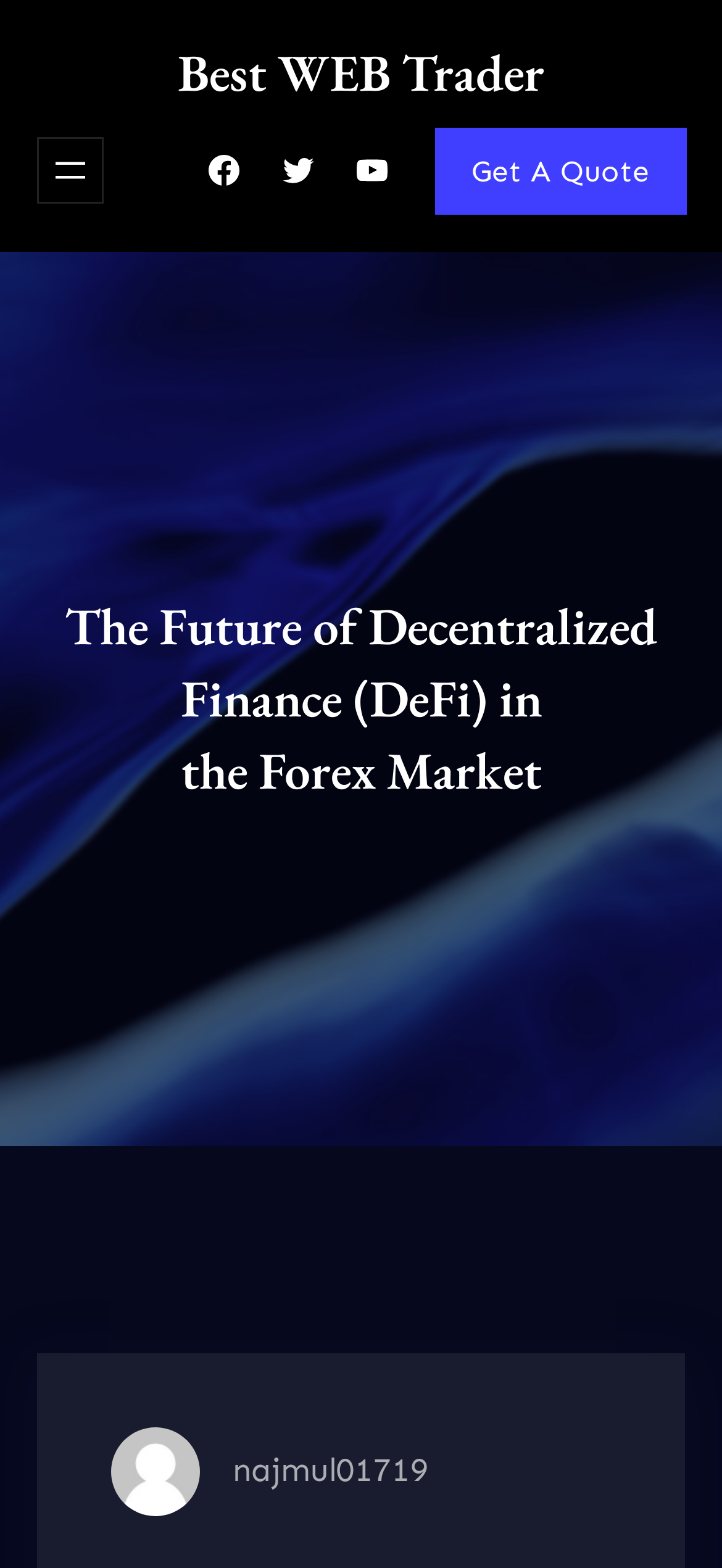Provide a thorough and detailed response to the question by examining the image: 
What is the name of the website?

The name of the website can be found in the heading element at the top of the page, which is 'Best WEB Trader'. This is also confirmed by the link element with the same text.